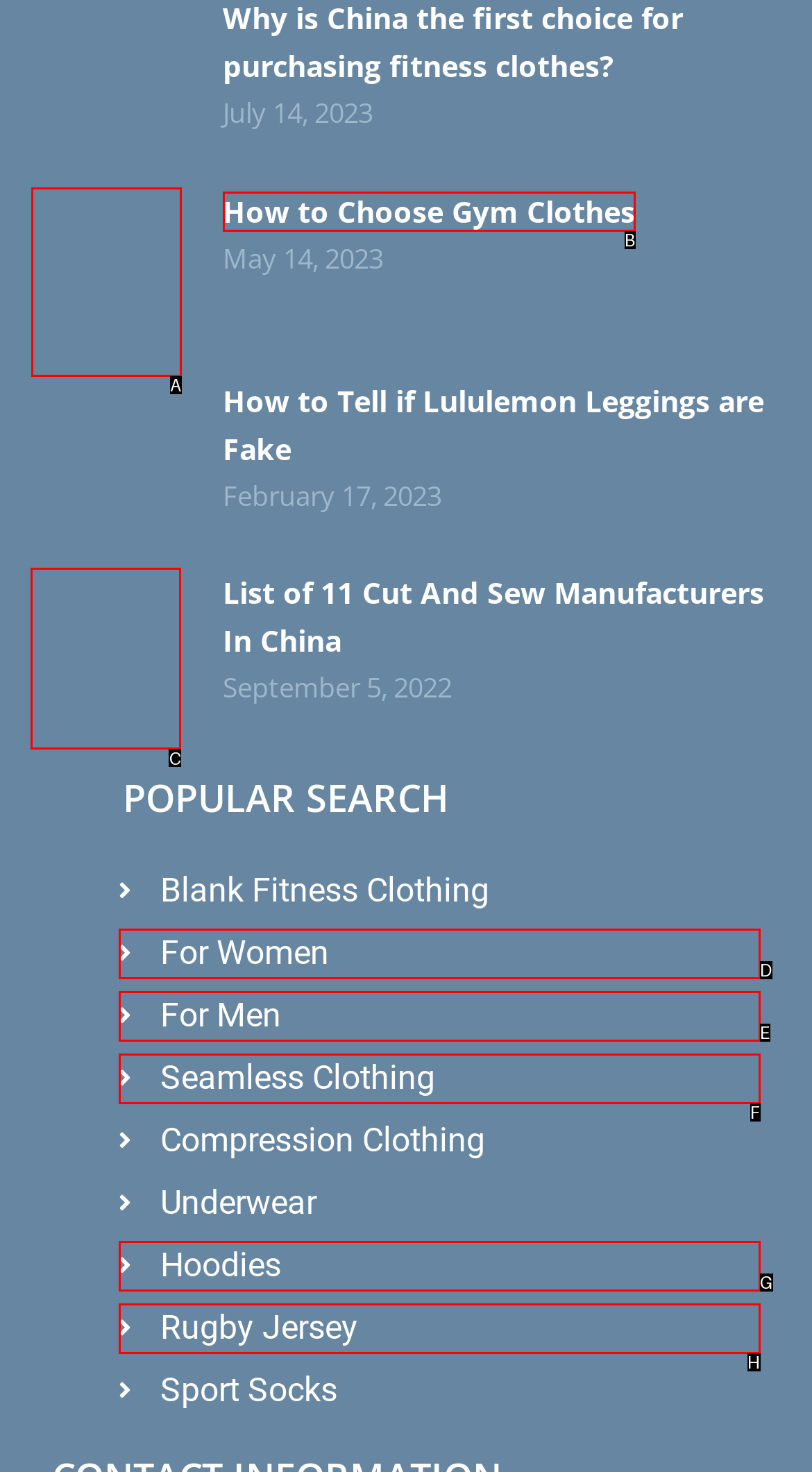Identify the correct HTML element to click for the task: View list of cut and sew manufacturers in China. Provide the letter of your choice.

C